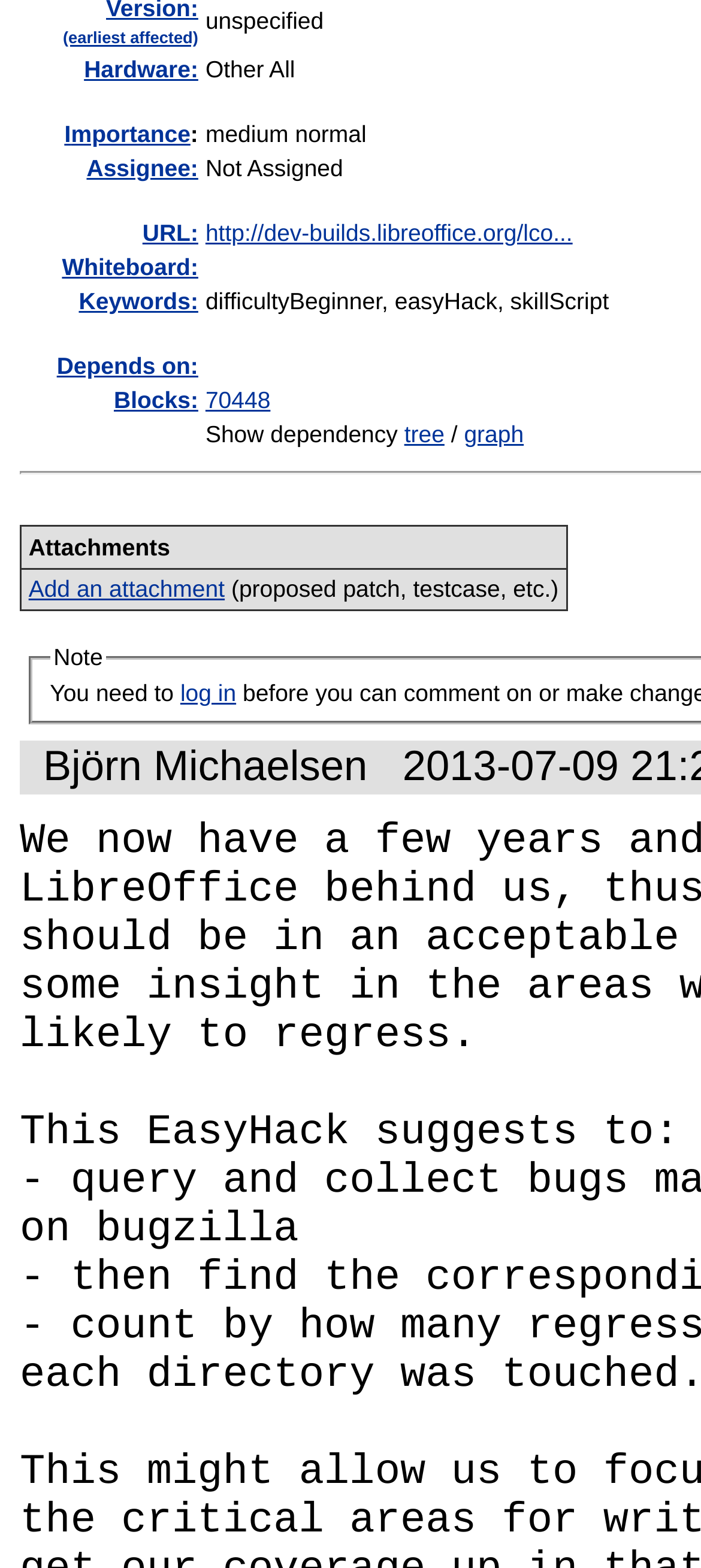Predict the bounding box coordinates of the UI element that matches this description: "log in". The coordinates should be in the format [left, top, right, bottom] with each value between 0 and 1.

[0.257, 0.433, 0.337, 0.45]